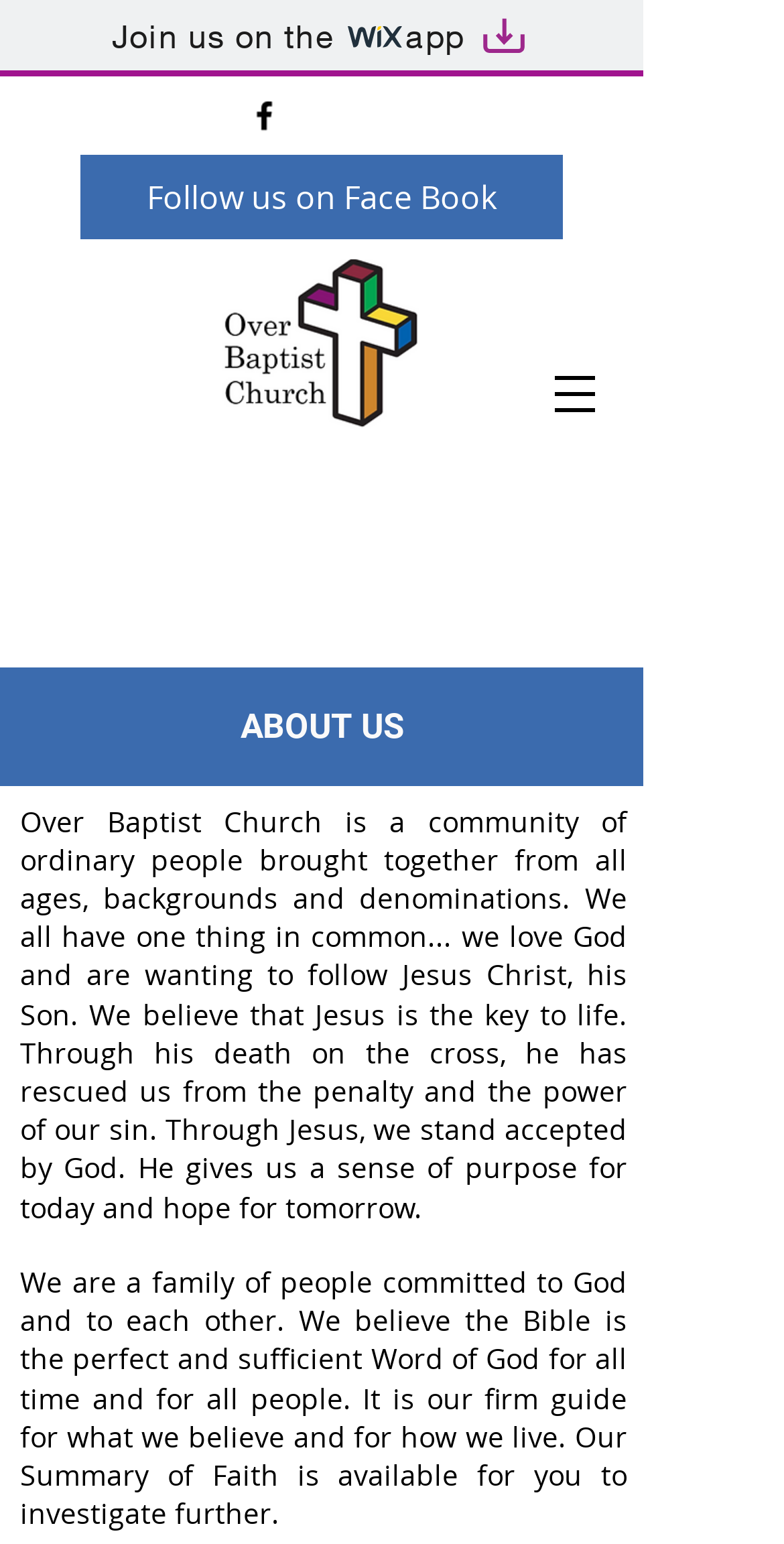Please specify the bounding box coordinates in the format (top-left x, top-left y, bottom-right x, bottom-right y), with all values as floating point numbers between 0 and 1. Identify the bounding box of the UI element described by: aria-label="Facebook"

[0.313, 0.062, 0.362, 0.087]